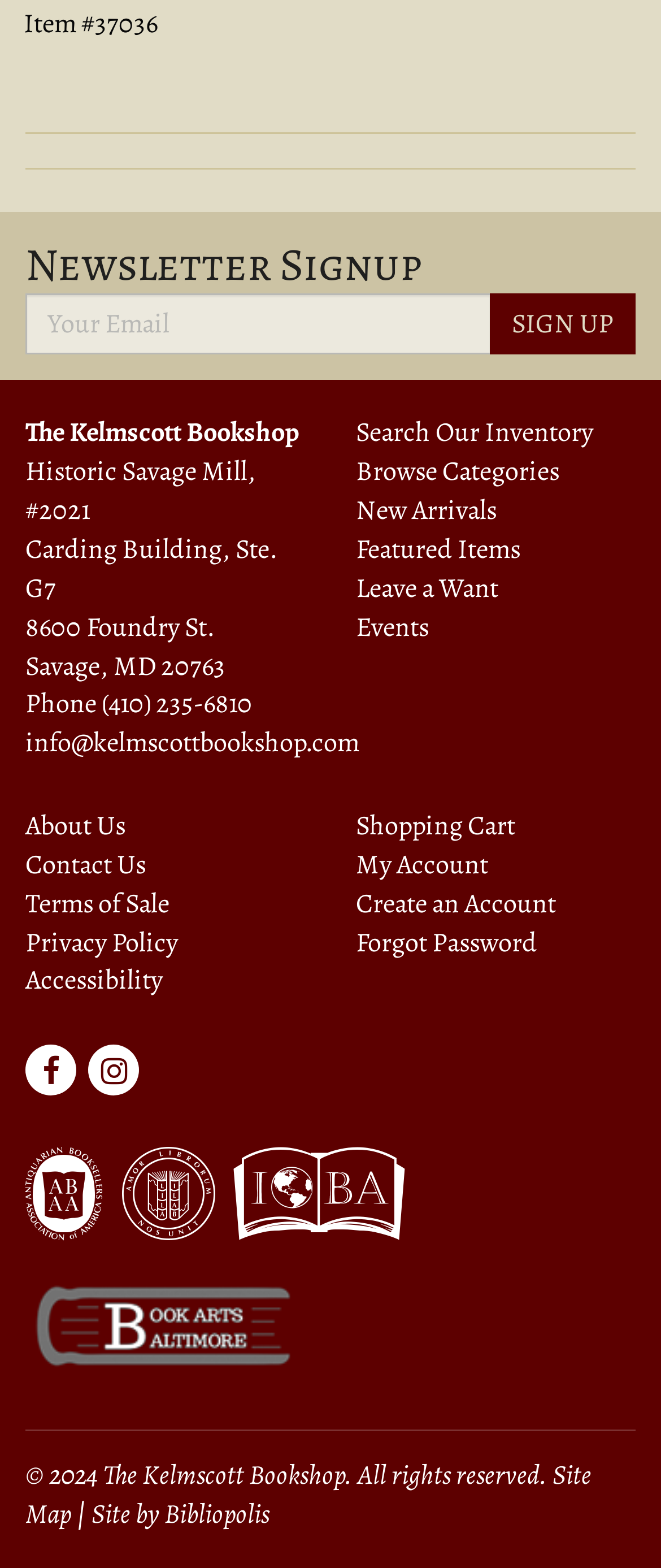Please find and report the bounding box coordinates of the element to click in order to perform the following action: "Search for books". The coordinates should be expressed as four float numbers between 0 and 1, in the format [left, top, right, bottom].

[0.538, 0.264, 0.897, 0.288]